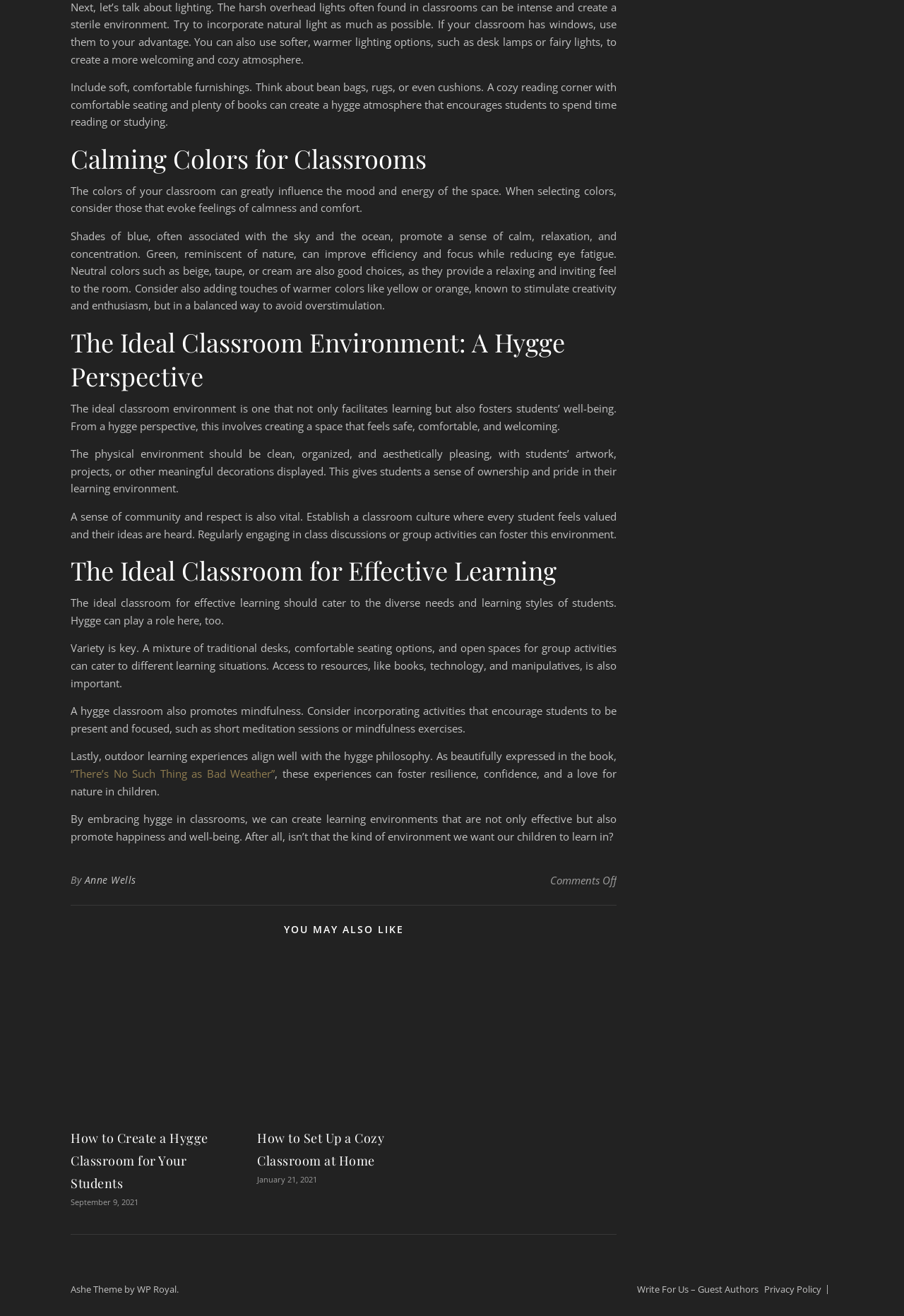Who is the author of the article?
Please ensure your answer is as detailed and informative as possible.

The author of the article is mentioned in the footer section of the webpage, where it says 'By Anne Wells'.